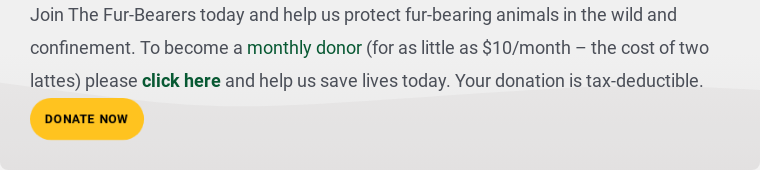Describe the scene depicted in the image with great detail.

The image features a call to action for individuals to join The Fur-Bearers in their mission to protect fur-bearing animals both in the wild and captivity. It emphasizes the importance of becoming a monthly donor, suggesting a contribution of just $10 per month, which is compared to the price of two lattes. The text invites potential supporters to "click here" to assist in saving lives today, highlighting that all donations are tax-deductible. Additionally, a prominent yellow "DONATE NOW" button encourages immediate action, reinforcing the urgency and importance of the cause.